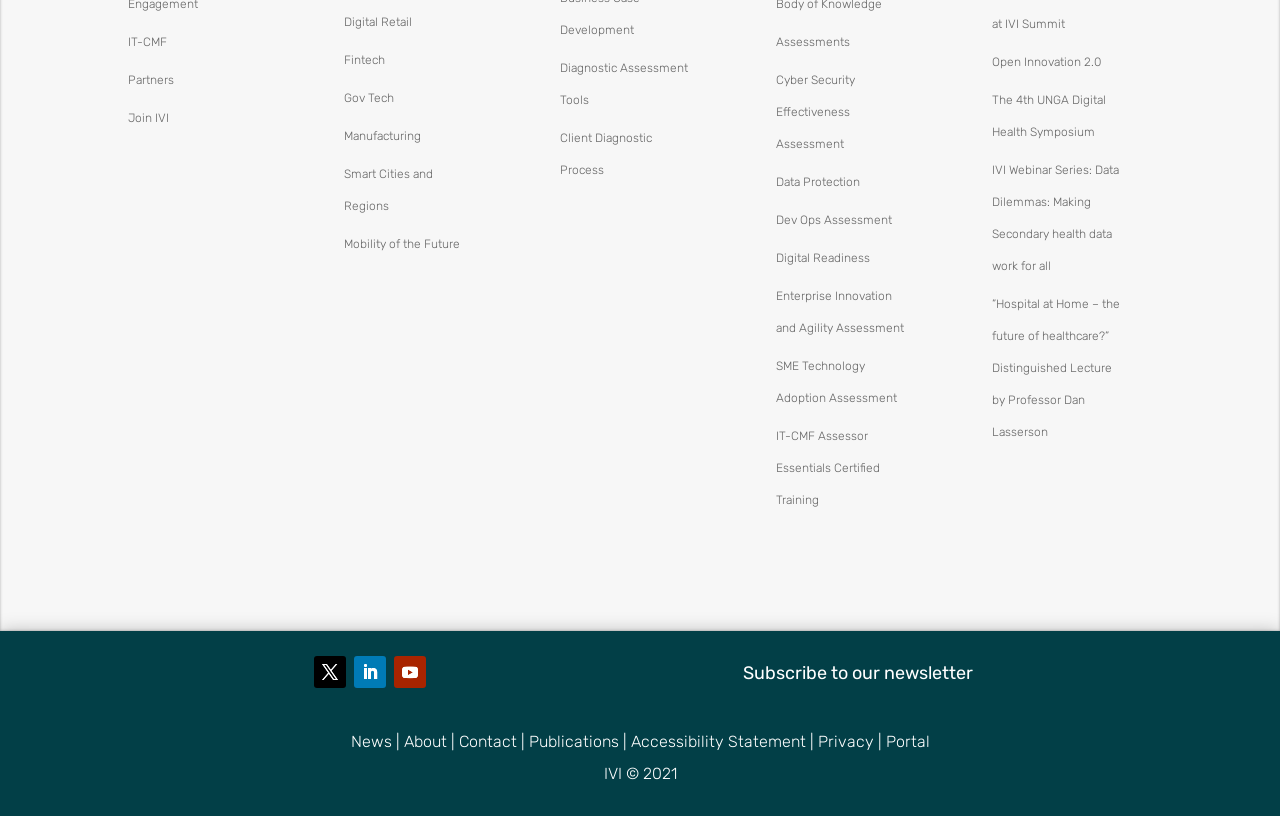Extract the bounding box of the UI element described as: "SME Technology Adoption Assessment".

[0.606, 0.44, 0.701, 0.497]